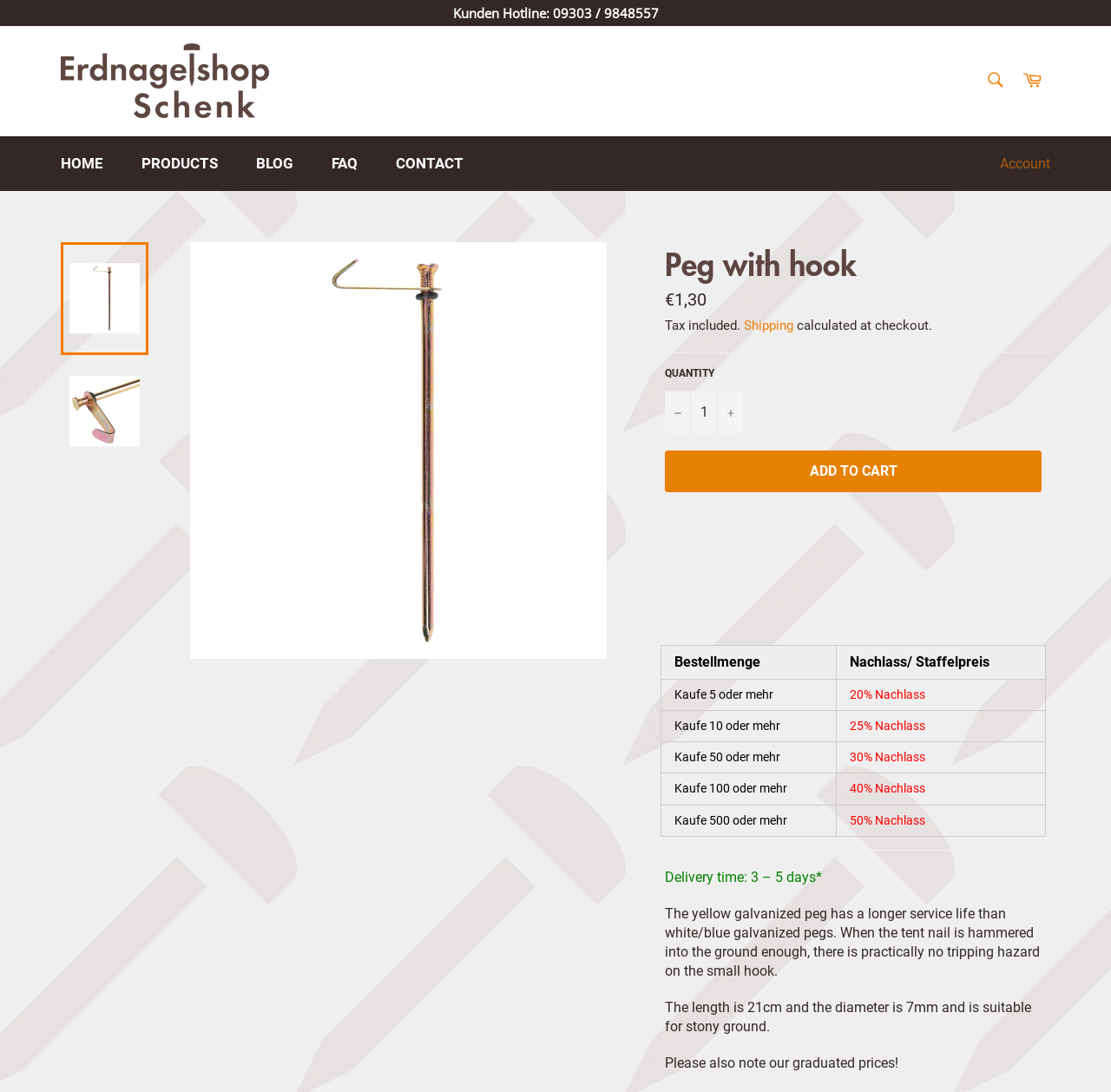Provide the bounding box coordinates of the section that needs to be clicked to accomplish the following instruction: "Increase item quantity by one."

[0.645, 0.359, 0.669, 0.397]